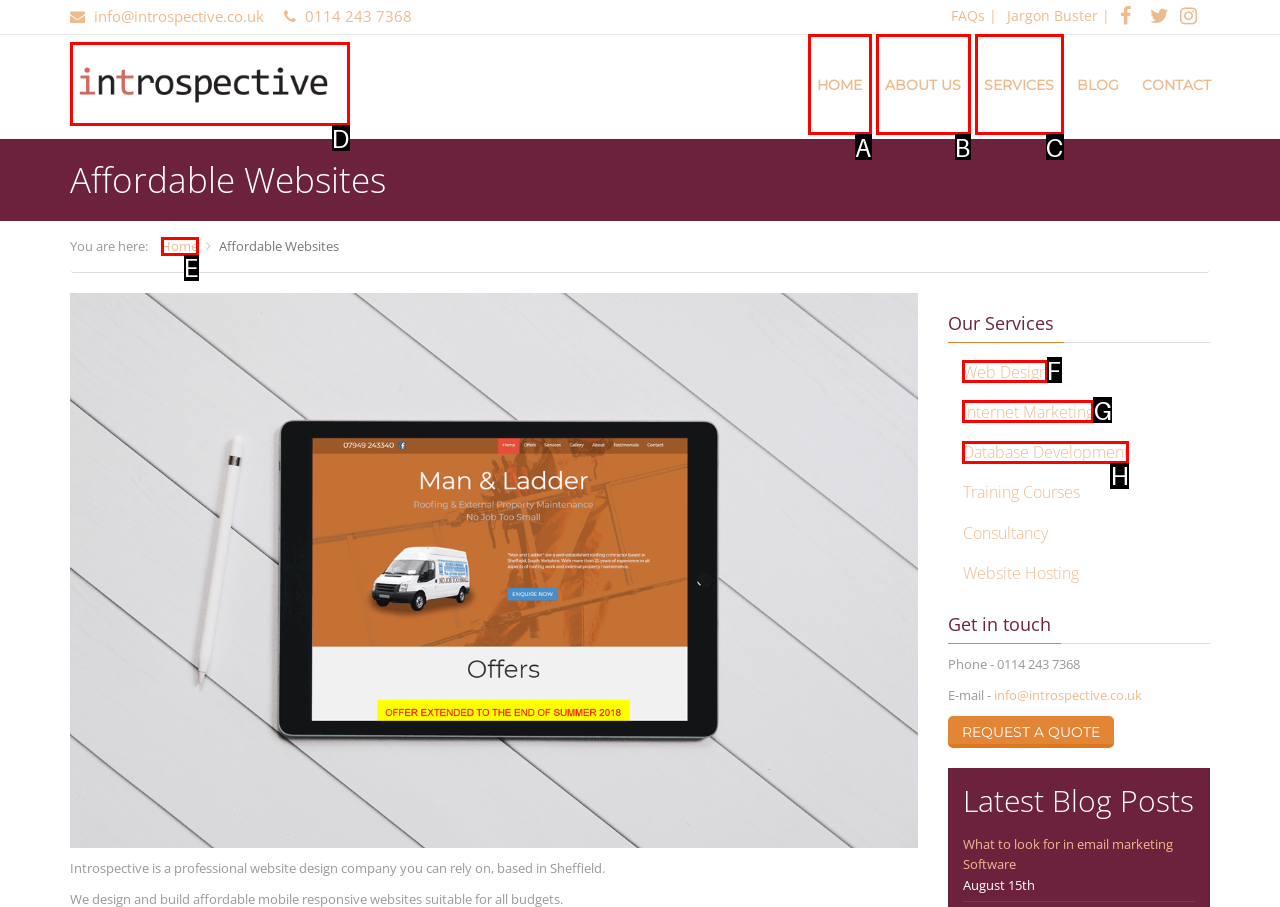Determine the letter of the element to click to accomplish this task: Click on the 'Web Design' link. Respond with the letter.

F